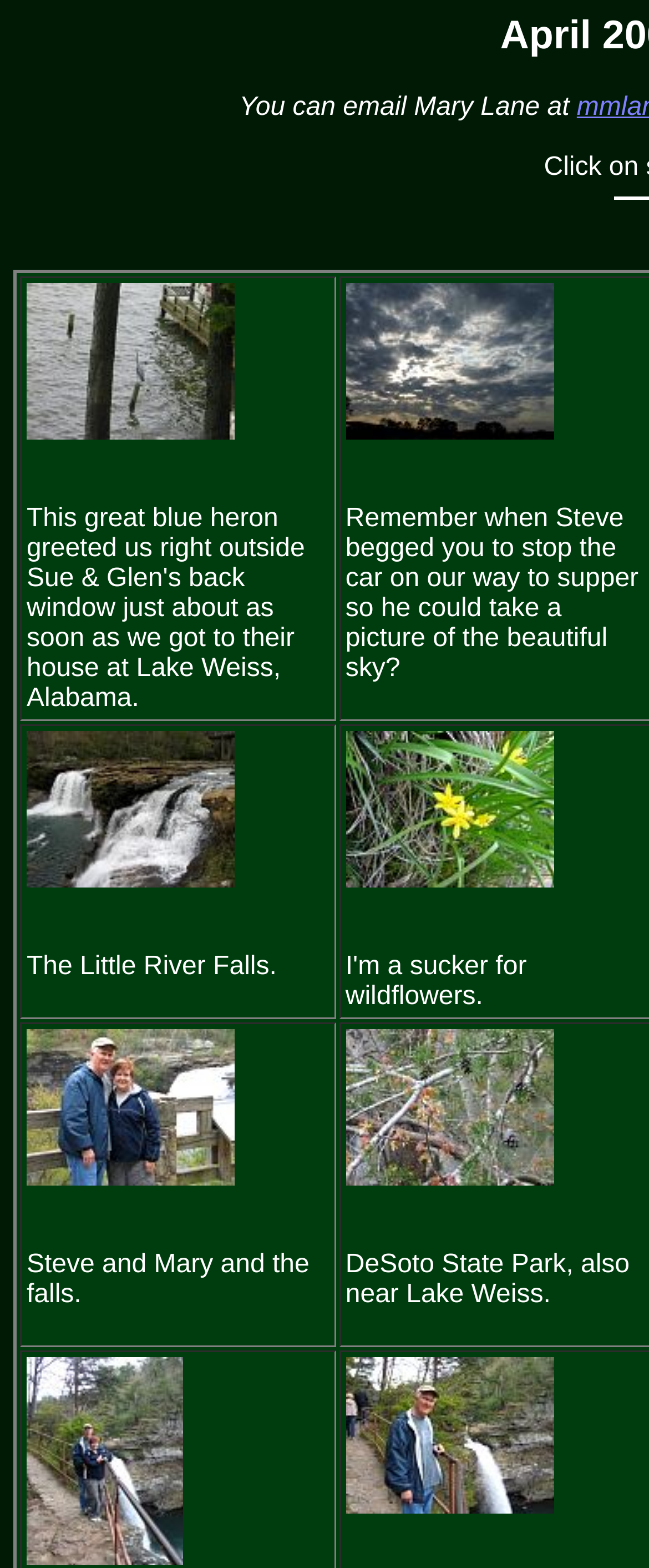Based on the image, give a detailed response to the question: What is the subject of the image 'img_3238.jpg'?

The subject of the image 'img_3238.jpg' can be determined by reading the text associated with the image, which states 'The Little River Falls.'